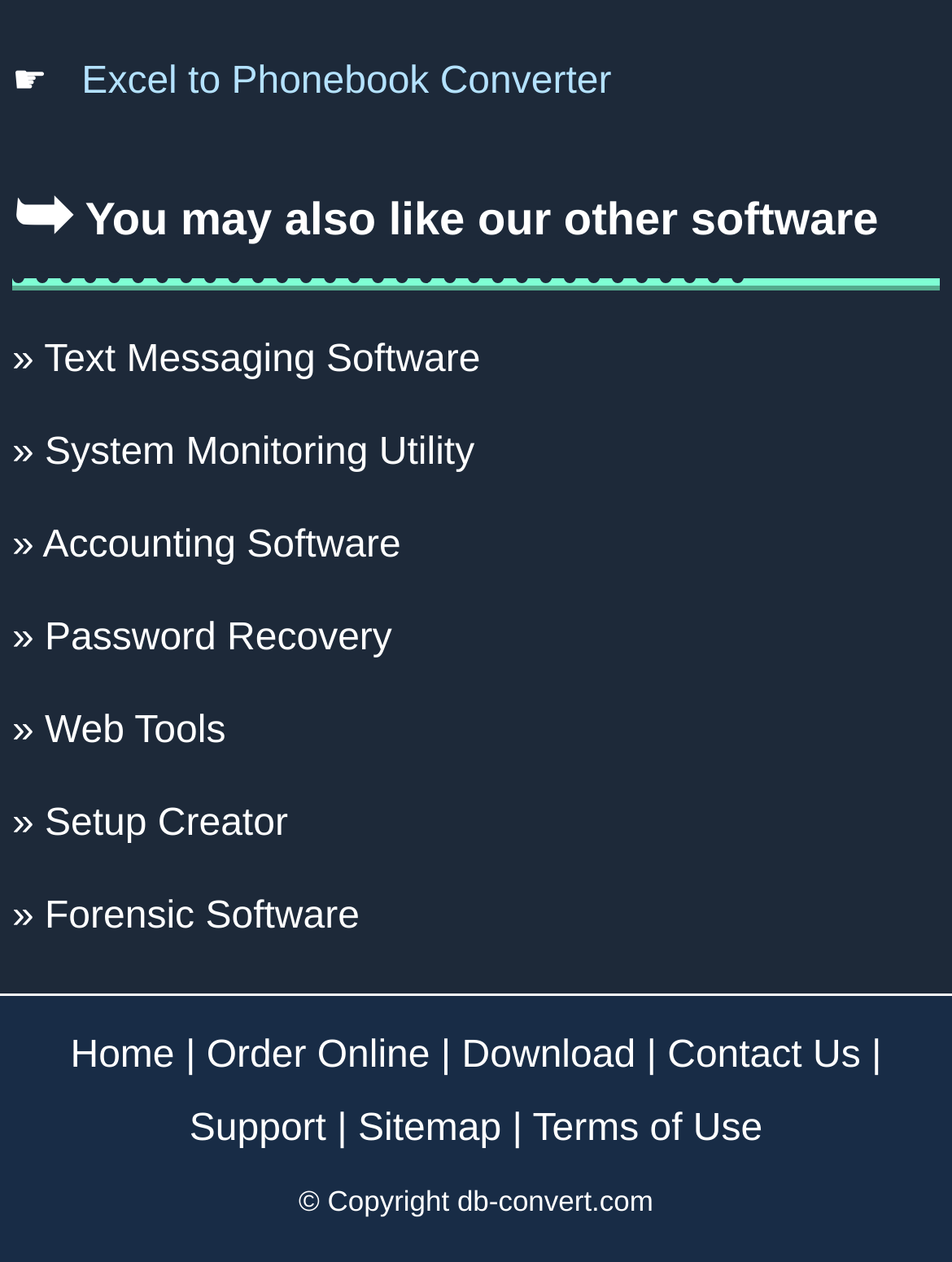Indicate the bounding box coordinates of the element that must be clicked to execute the instruction: "Go to Text Messaging Software". The coordinates should be given as four float numbers between 0 and 1, i.e., [left, top, right, bottom].

[0.013, 0.268, 0.505, 0.303]